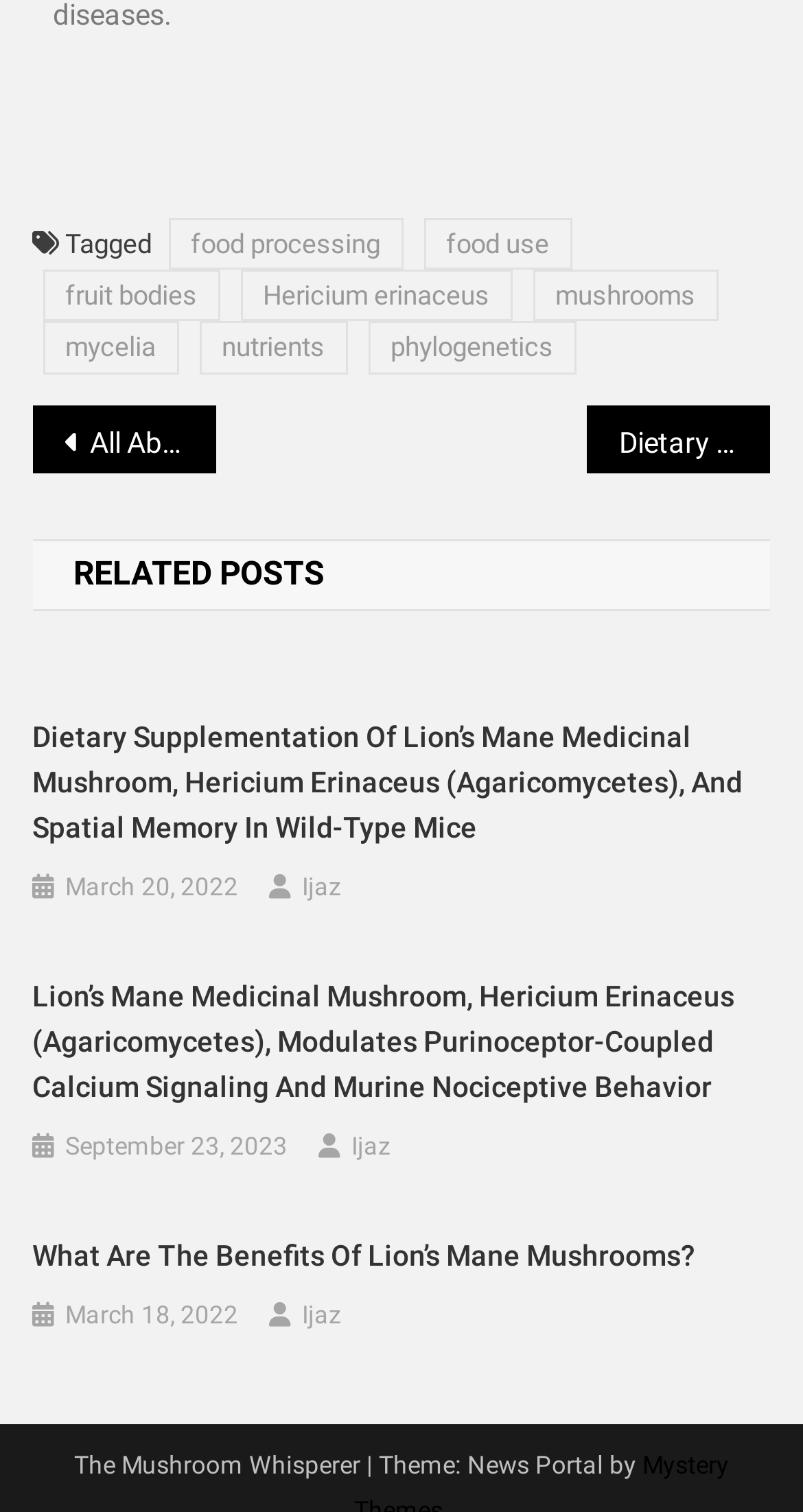Given the element description "food use" in the screenshot, predict the bounding box coordinates of that UI element.

[0.527, 0.144, 0.712, 0.178]